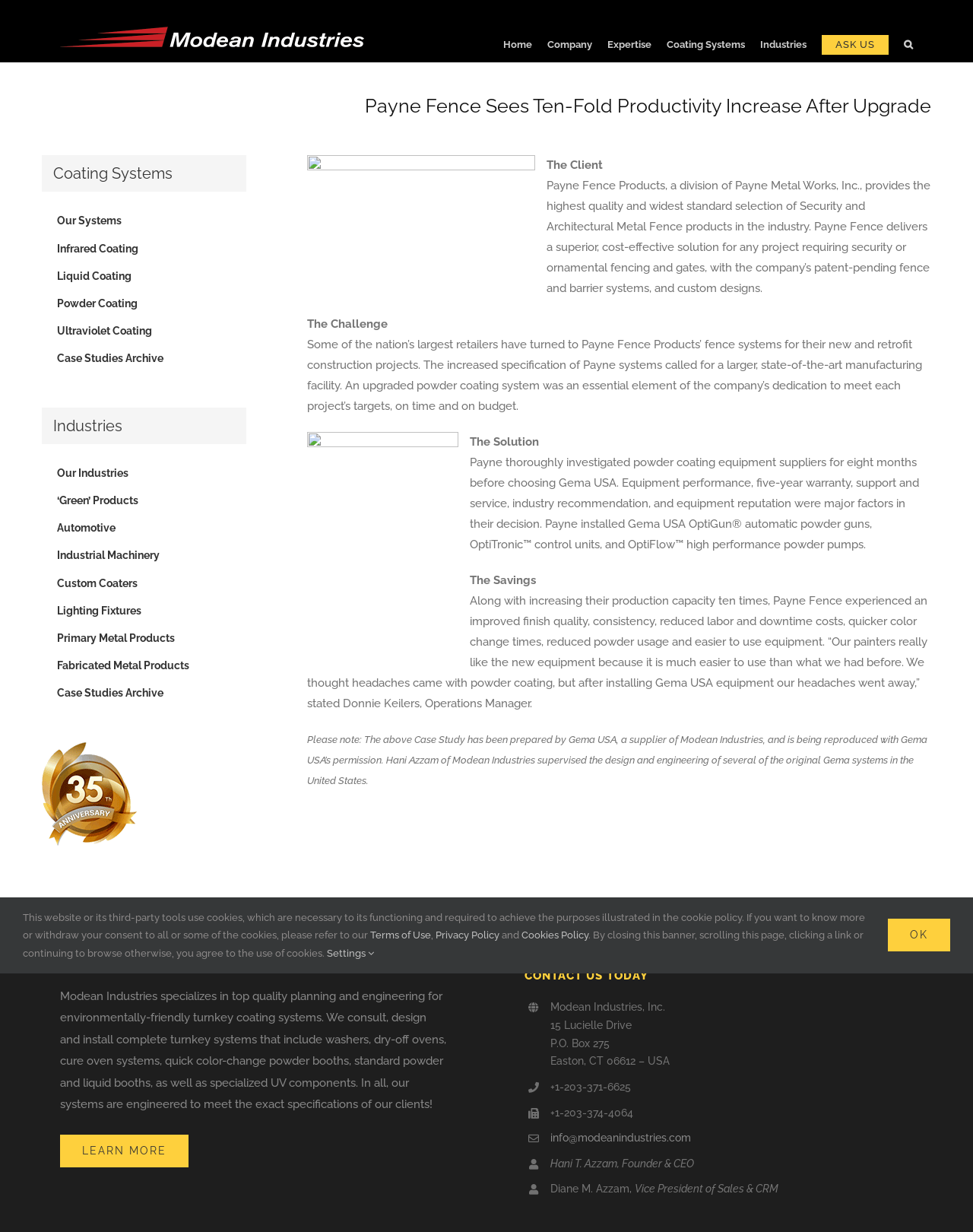What is the title of the article on the webpage?
Use the image to answer the question with a single word or phrase.

Payne Fence Sees Ten-Fold Productivity Increase After Upgrade